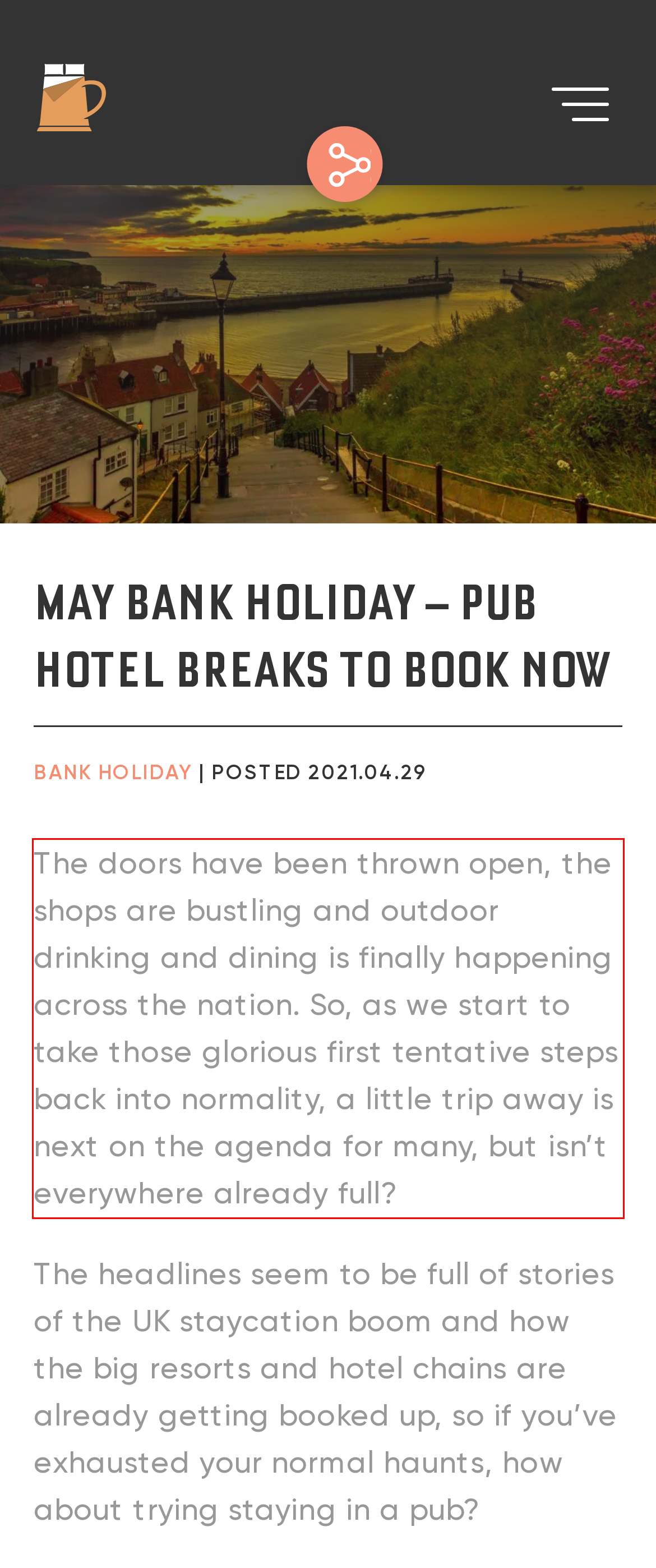Please extract the text content within the red bounding box on the webpage screenshot using OCR.

The doors have been thrown open, the shops are bustling and outdoor drinking and dining is finally happening across the nation. So, as we start to take those glorious first tentative steps back into normality, a little trip away is next on the agenda for many, but isn’t everywhere already full?